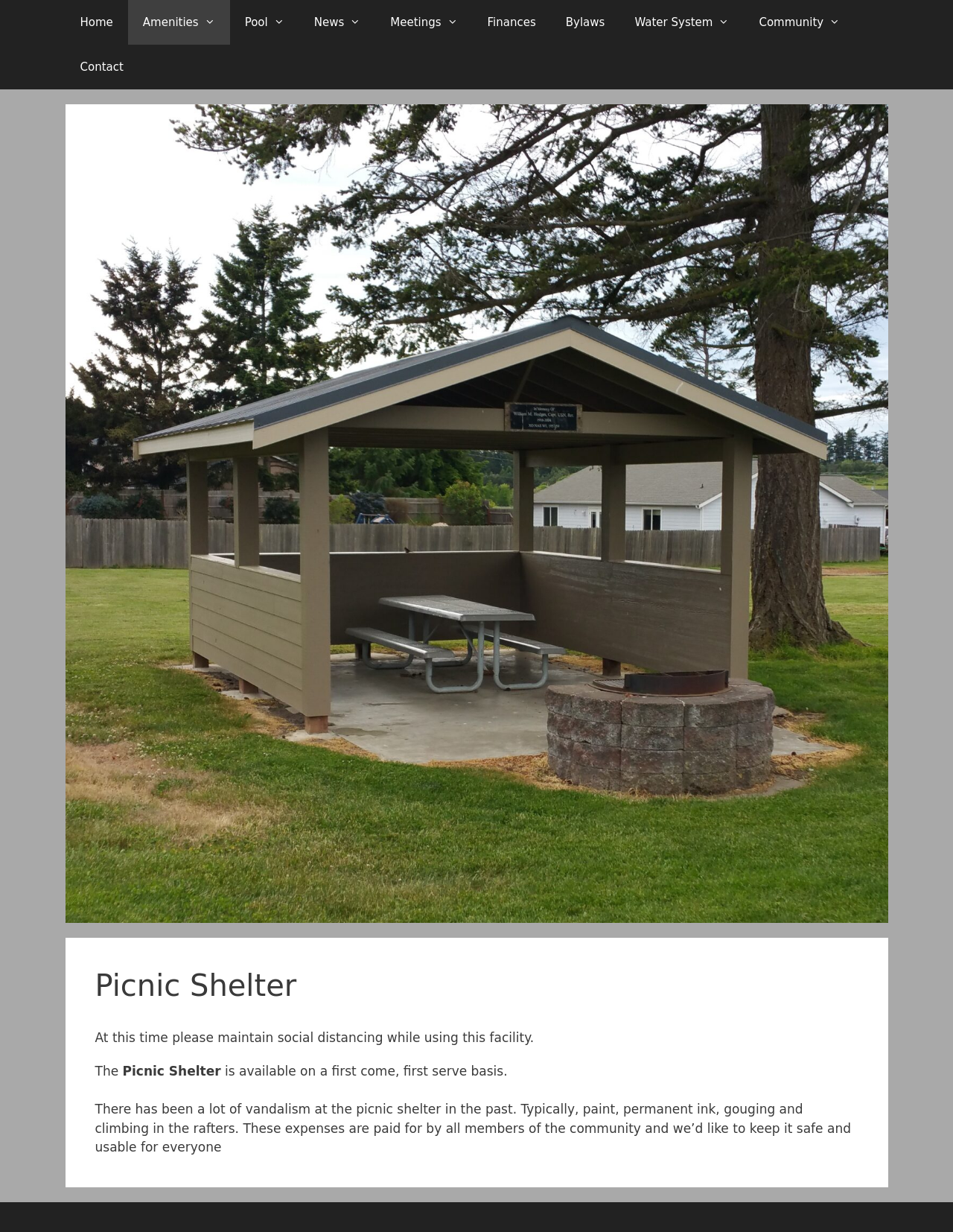Please respond to the question with a concise word or phrase:
What is the name of the facility?

Picnic Shelter